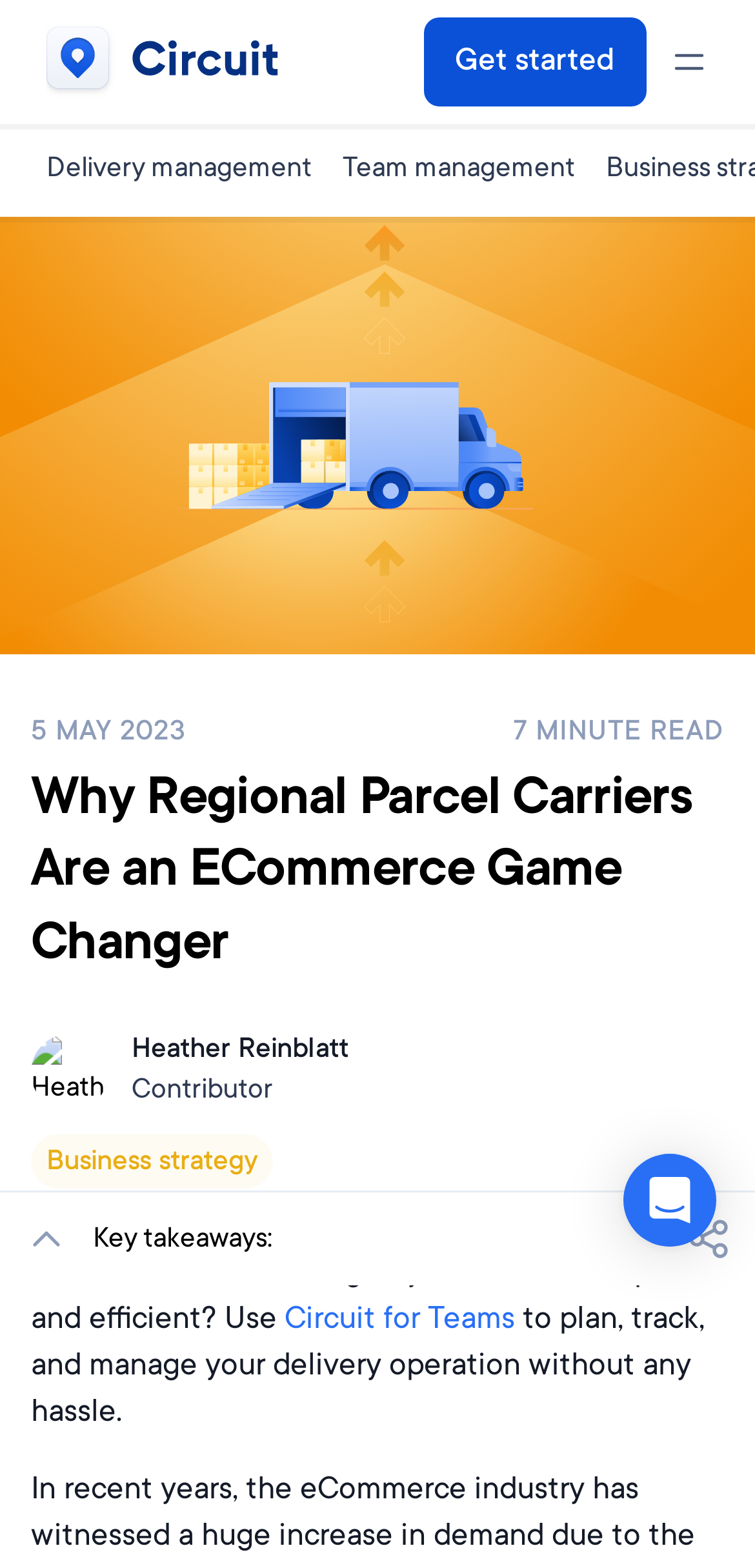Please identify the bounding box coordinates of the region to click in order to complete the given instruction: "Get started". The coordinates should be four float numbers between 0 and 1, i.e., [left, top, right, bottom].

[0.562, 0.011, 0.856, 0.068]